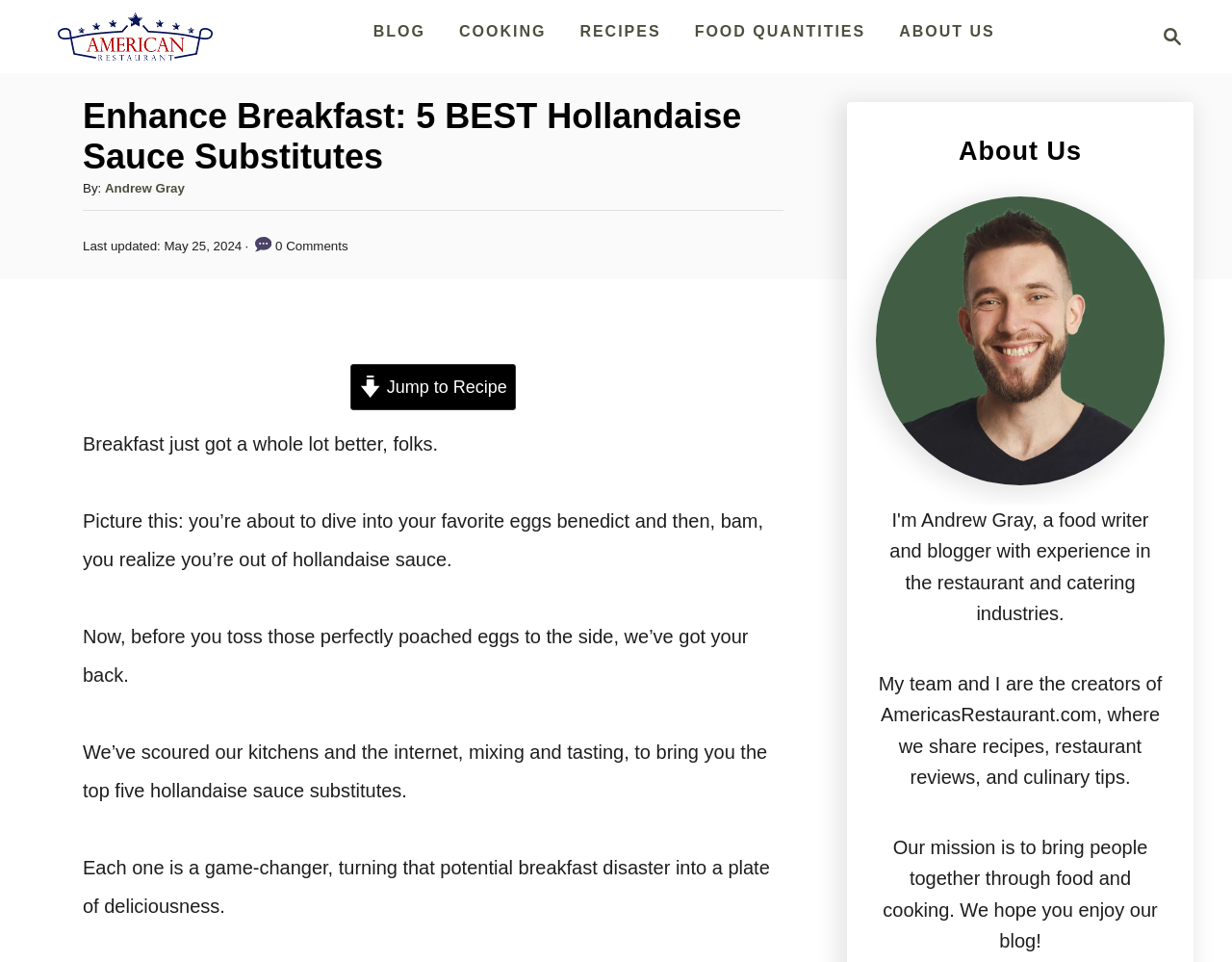Please provide a one-word or phrase answer to the question: 
What is the name of the website?

Américas Restaurant